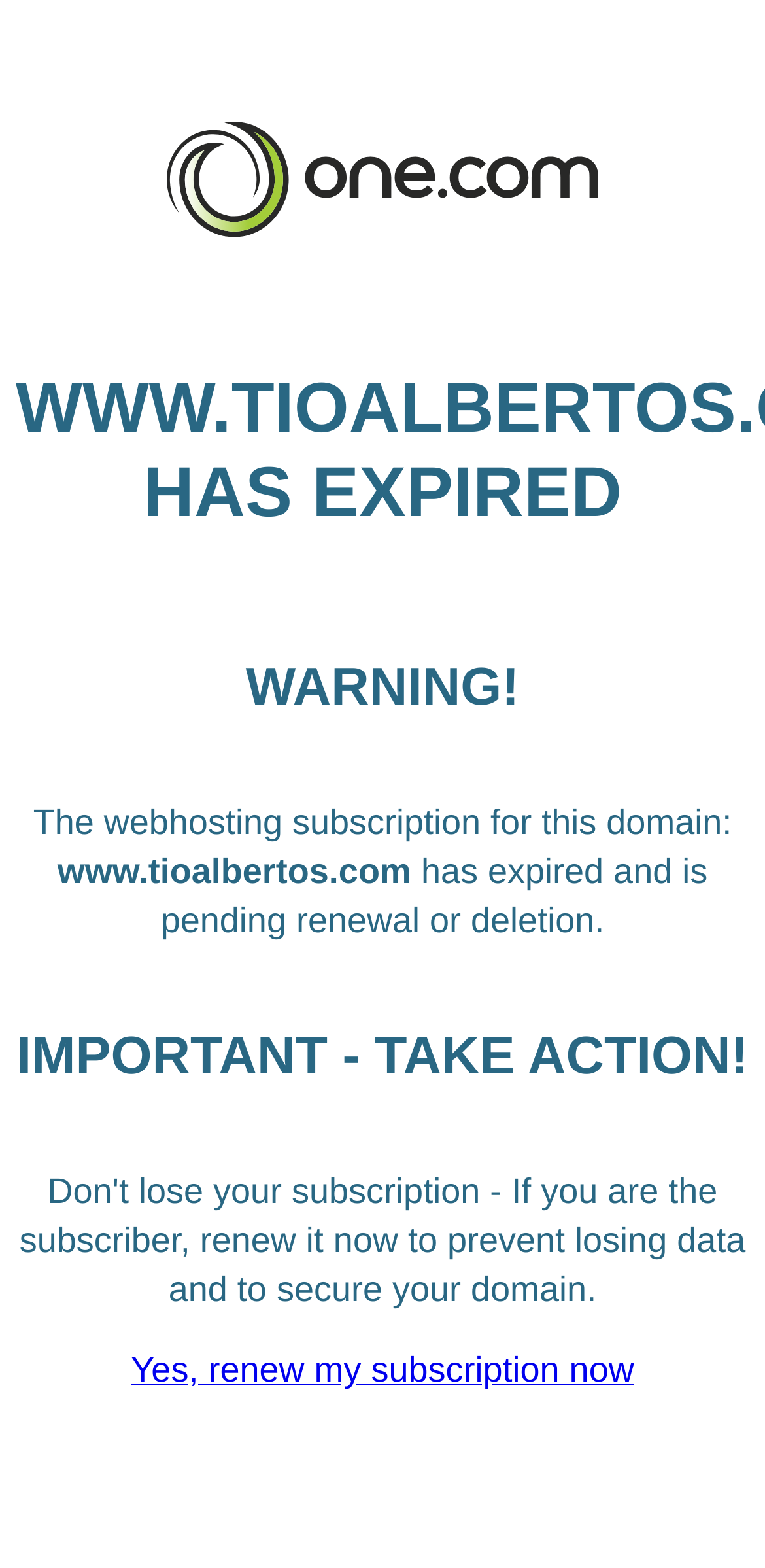What is the purpose of the link?
Could you give a comprehensive explanation in response to this question?

The link 'Yes, renew my subscription now' is likely intended to allow the user to renew their subscription, as it is placed below the warning and the text about the expired subscription.